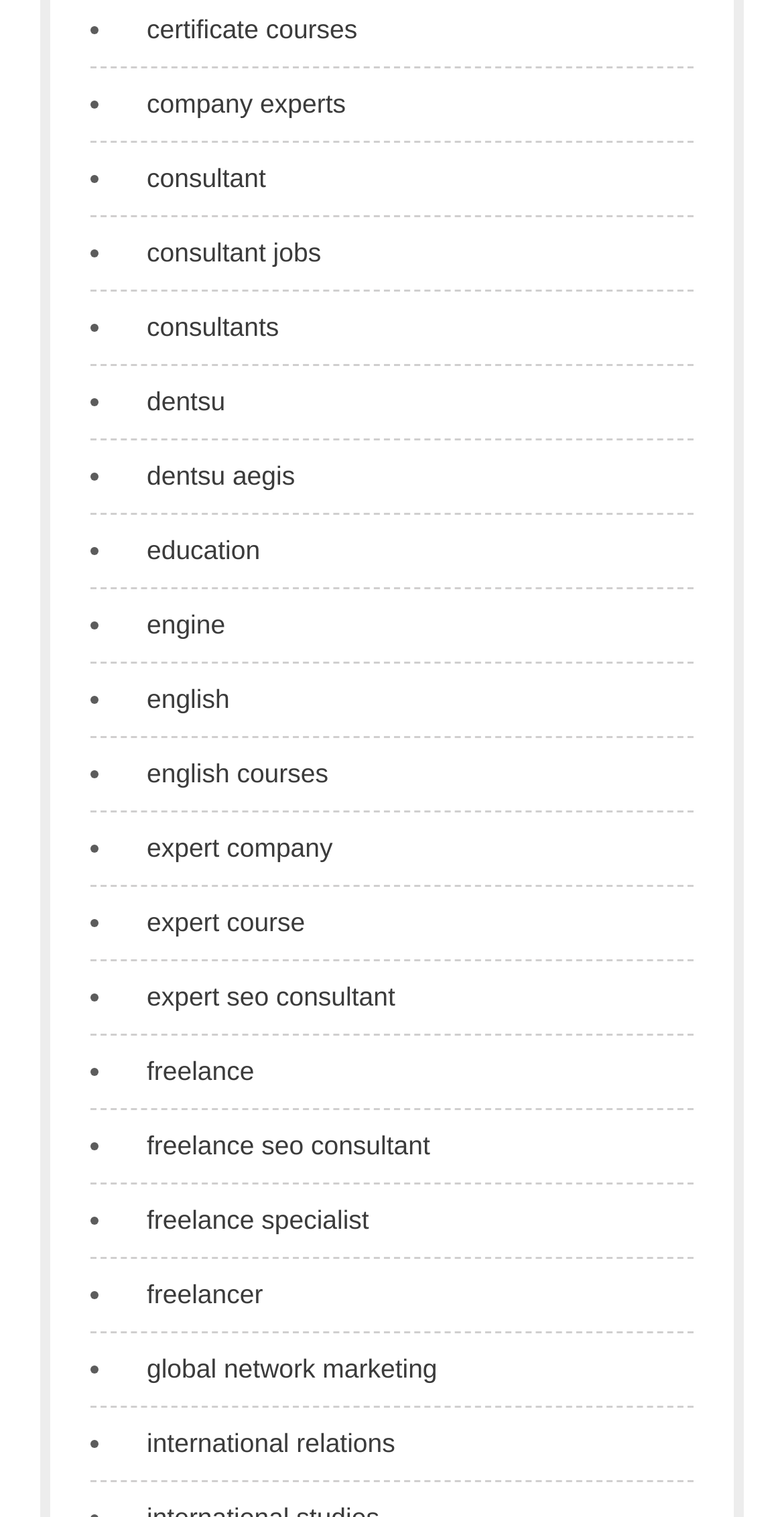Please pinpoint the bounding box coordinates for the region I should click to adhere to this instruction: "visit consultant jobs".

[0.162, 0.154, 0.41, 0.18]